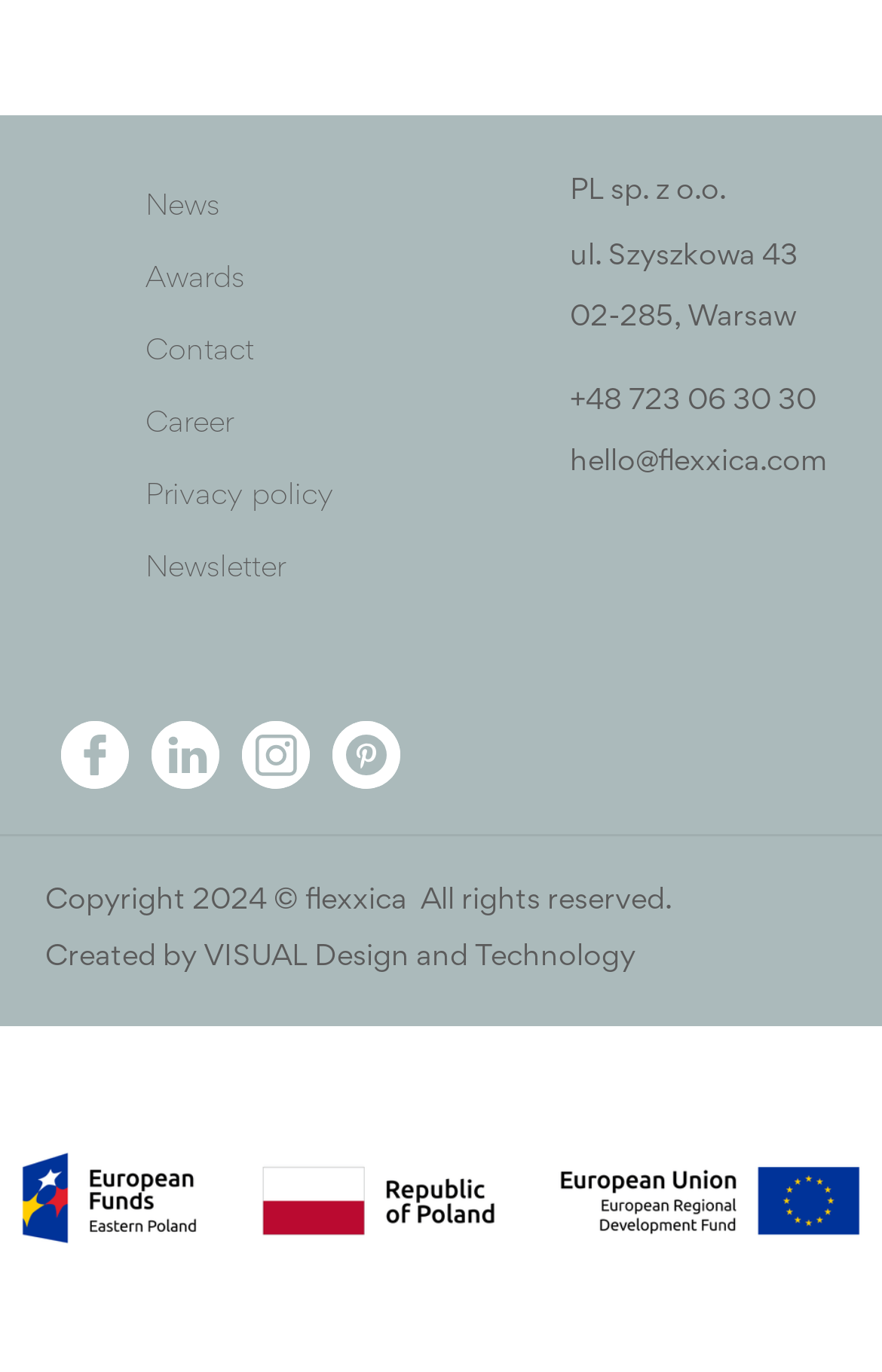Please mark the bounding box coordinates of the area that should be clicked to carry out the instruction: "Check Facebook page".

[0.069, 0.526, 0.146, 0.576]